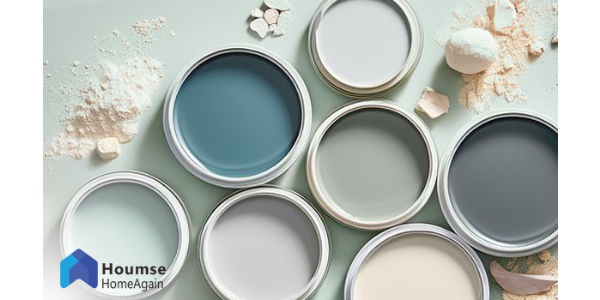Give a short answer using one word or phrase for the question:
What is the purpose of the logo in the image?

To invite viewers to explore more